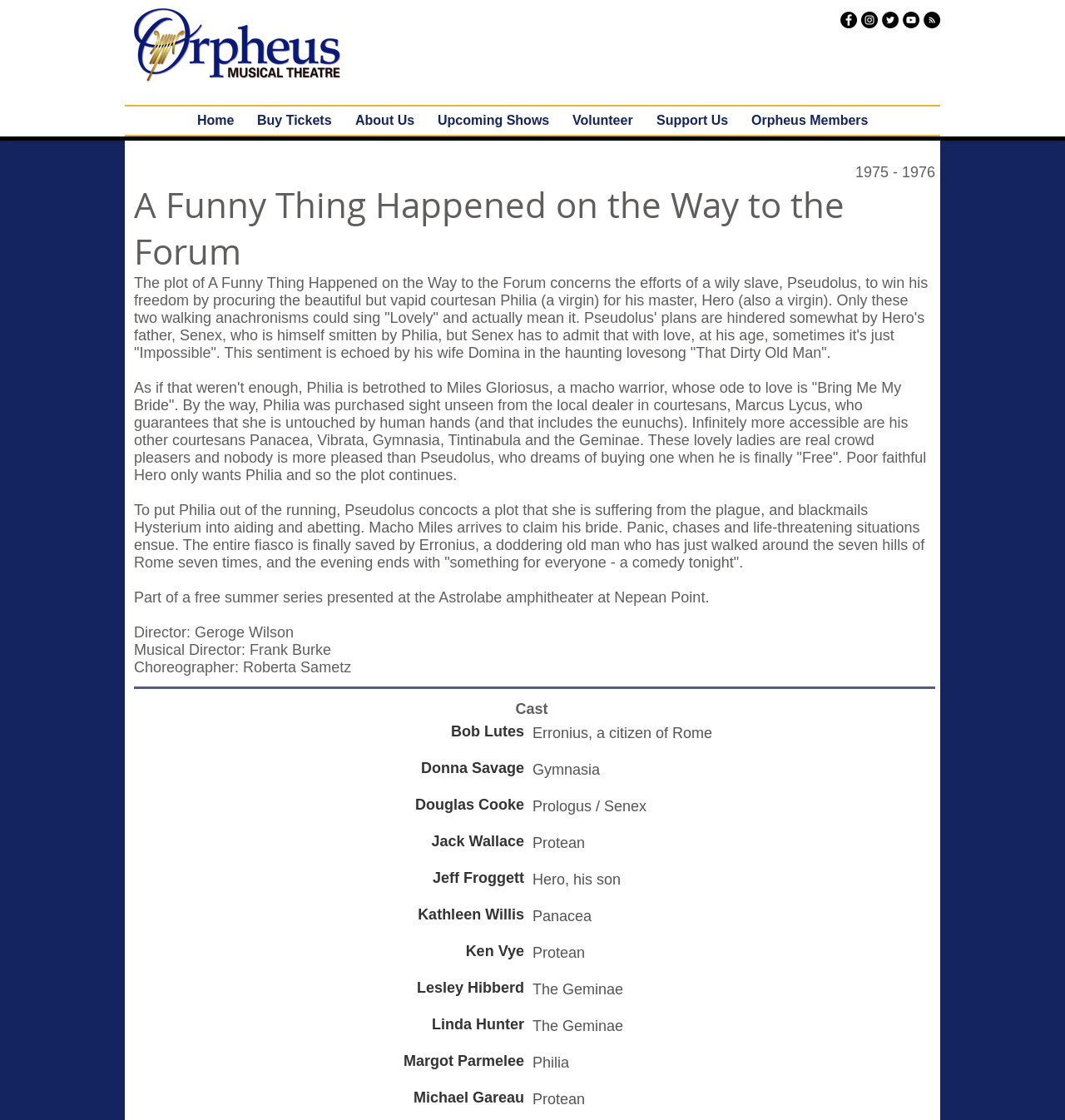What is the name of the play?
Using the visual information, respond with a single word or phrase.

A Funny Thing Happened on the Way to the Forum